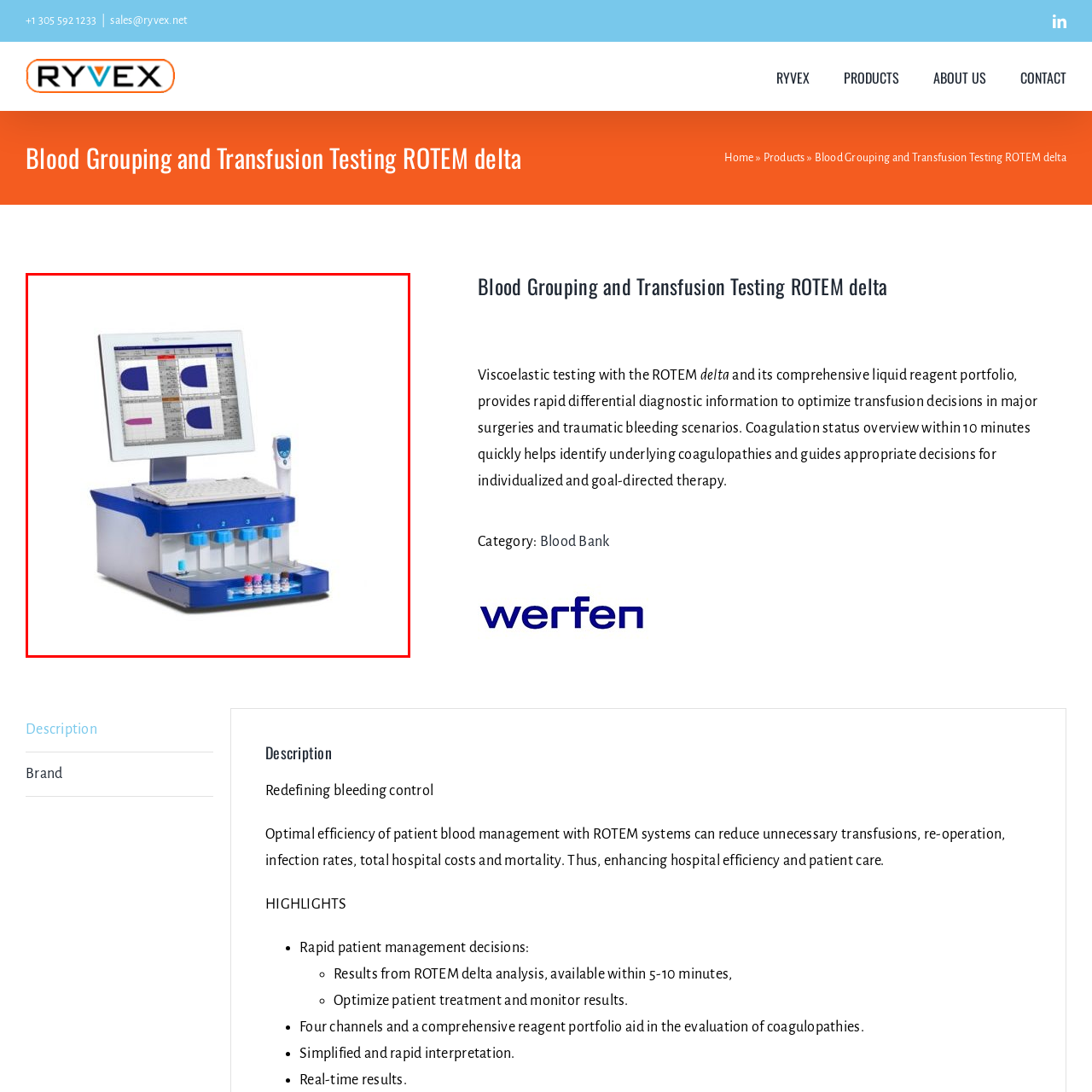What is the purpose of the blue caps on the sample compartments?
Inspect the image within the red bounding box and answer concisely using one word or a short phrase.

easy identification